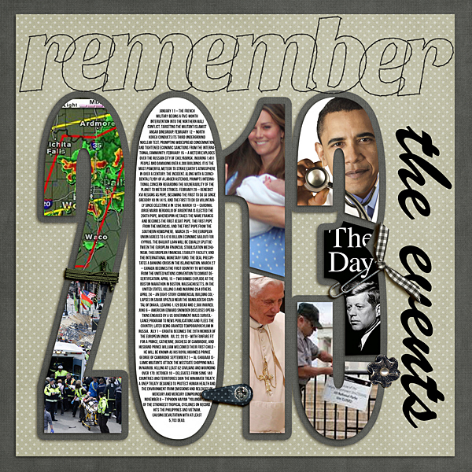What type of events are depicted in the layout?
Provide a detailed and well-explained answer to the question.

The layout includes various visual elements that highlight key moments from different spheres, including political, social, and cultural events, such as a weather map, a photograph of Kate Middleton and Prince William, Barack Obama during a pivotal moment in his presidency, and a depiction of Pope Francis.